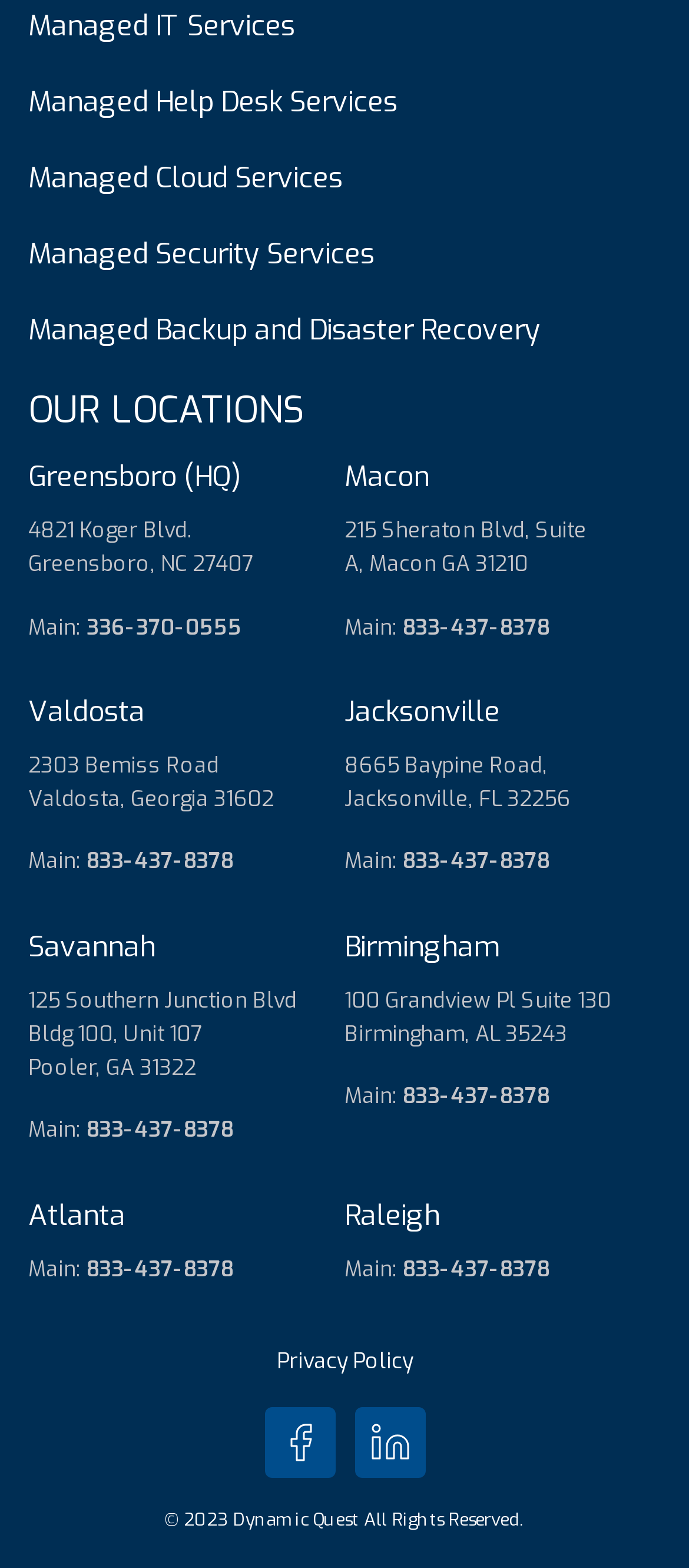Bounding box coordinates are specified in the format (top-left x, top-left y, bottom-right x, bottom-right y). All values are floating point numbers bounded between 0 and 1. Please provide the bounding box coordinate of the region this sentence describes: Privacy Policy

[0.401, 0.859, 0.599, 0.877]